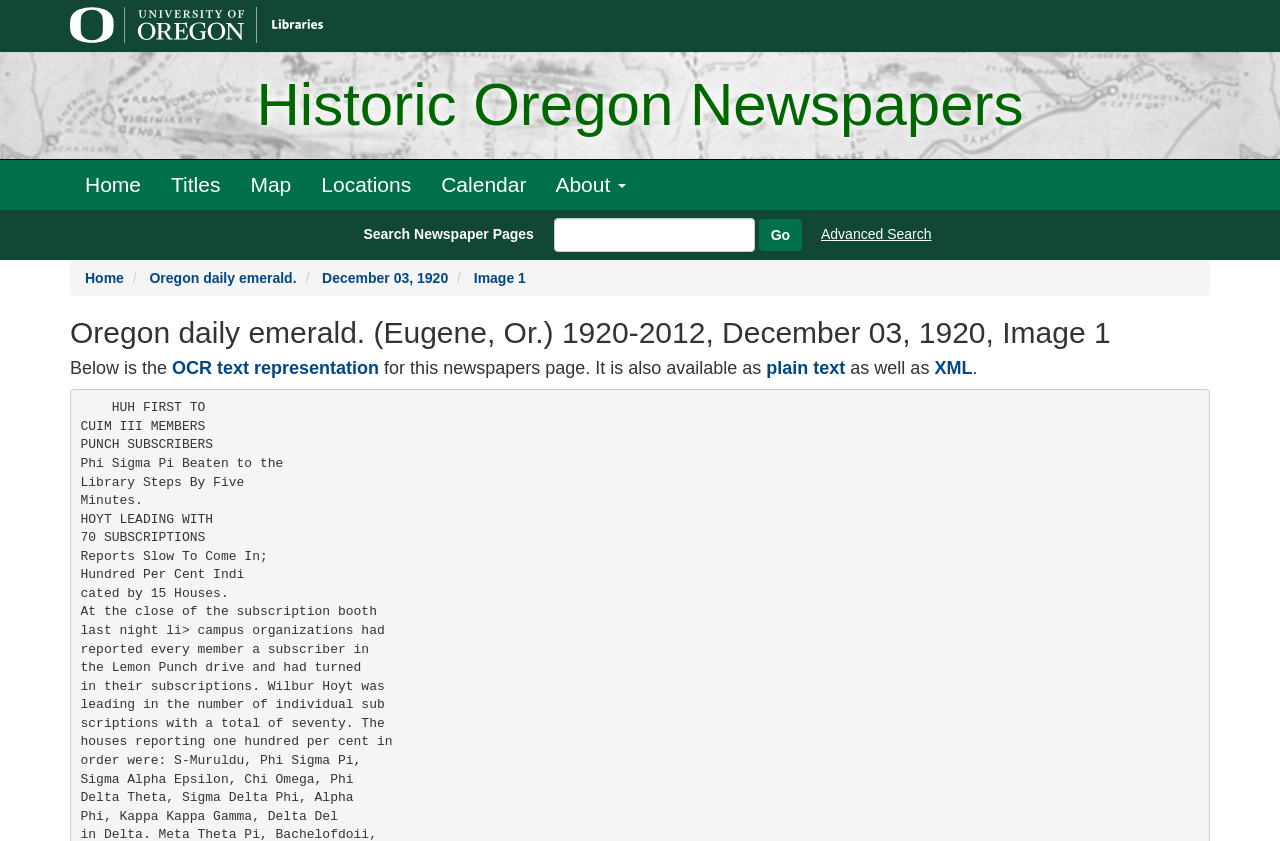What is the name of the newspaper?
Using the image, give a concise answer in the form of a single word or short phrase.

Oregon daily emerald